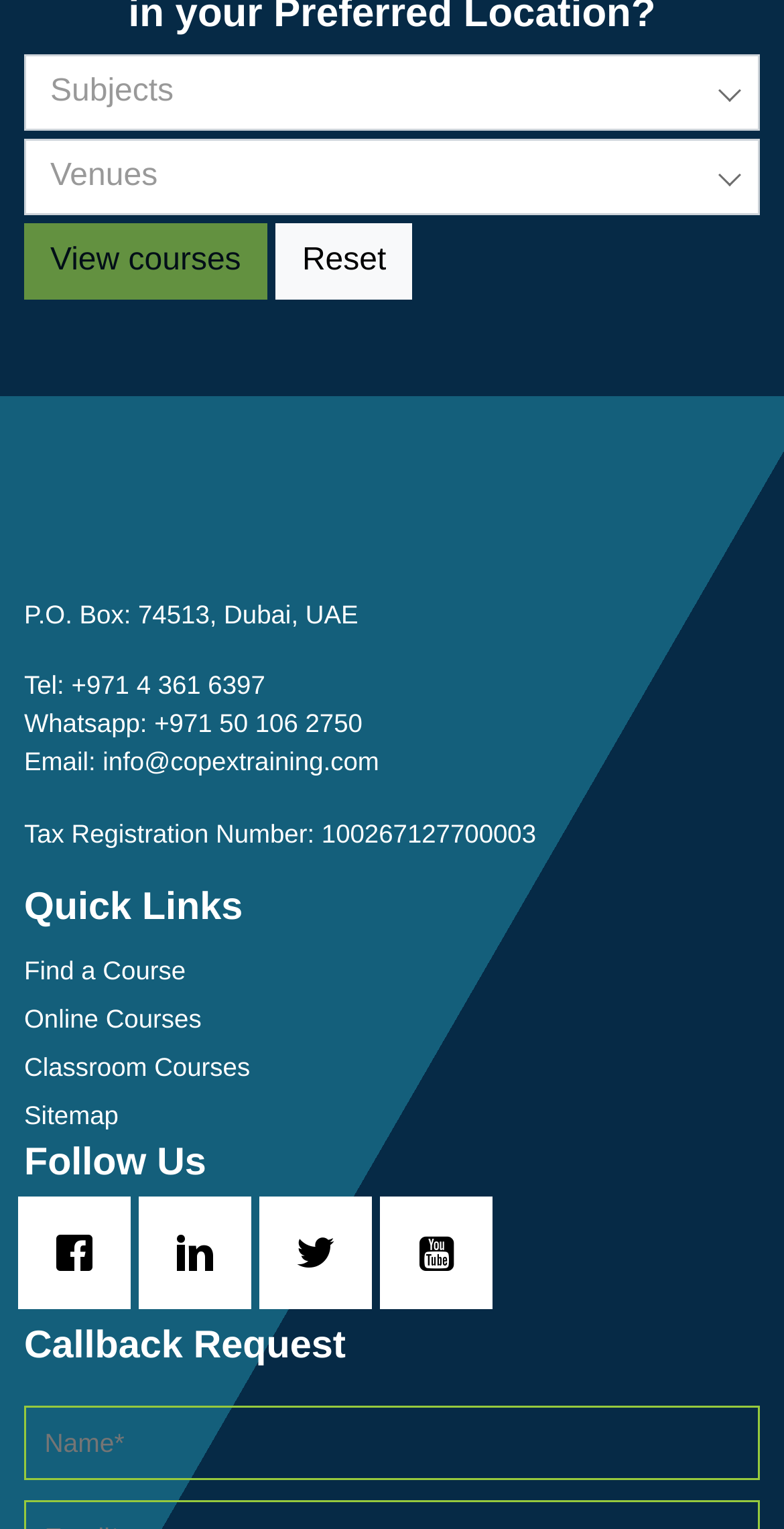Please mark the clickable region by giving the bounding box coordinates needed to complete this instruction: "Find a Course".

[0.031, 0.624, 0.237, 0.644]